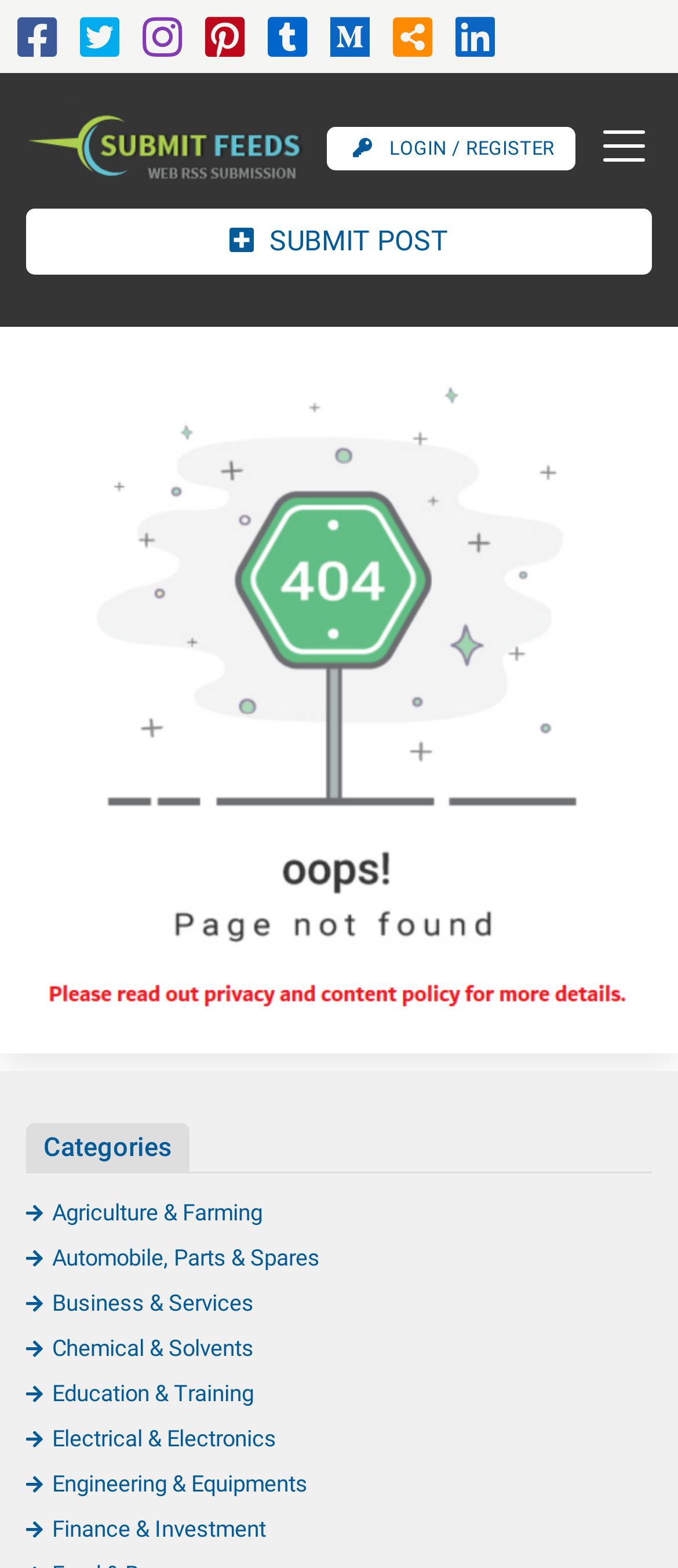Describe all the significant parts and information present on the webpage.

This webpage appears to be an error page, with a title "Page not found" at the top. Below the title, there are eight social media links, each represented by an icon, aligned horizontally across the top of the page. 

To the right of the social media links, there is a logo for "submitfeeds.com" with an image. Below the logo, there is a "LOGIN / REGISTER" button. 

On the top right corner, there is a "Toggle navigation" button. 

The main content of the page is divided into two sections. The top section contains a large image with the text "Error Page". 

The bottom section is a list of categories, with a heading "Categories" at the top. There are nine categories listed, each represented by an icon and a brief description, including "Agriculture & Farming", "Automobile, Parts & Spares", "Business & Services", and so on. These categories are aligned vertically, with each category below the previous one.